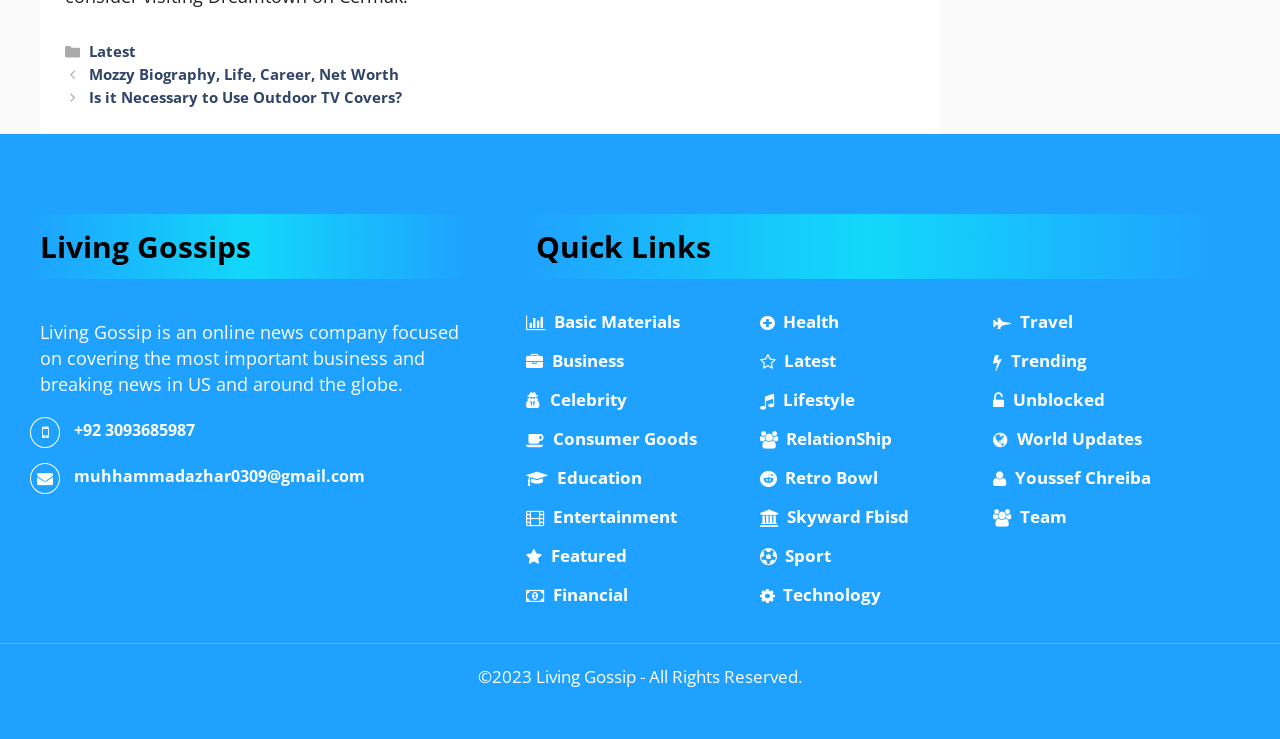Mark the bounding box of the element that matches the following description: "Encyclopediaofafroeuropeanstudies".

None